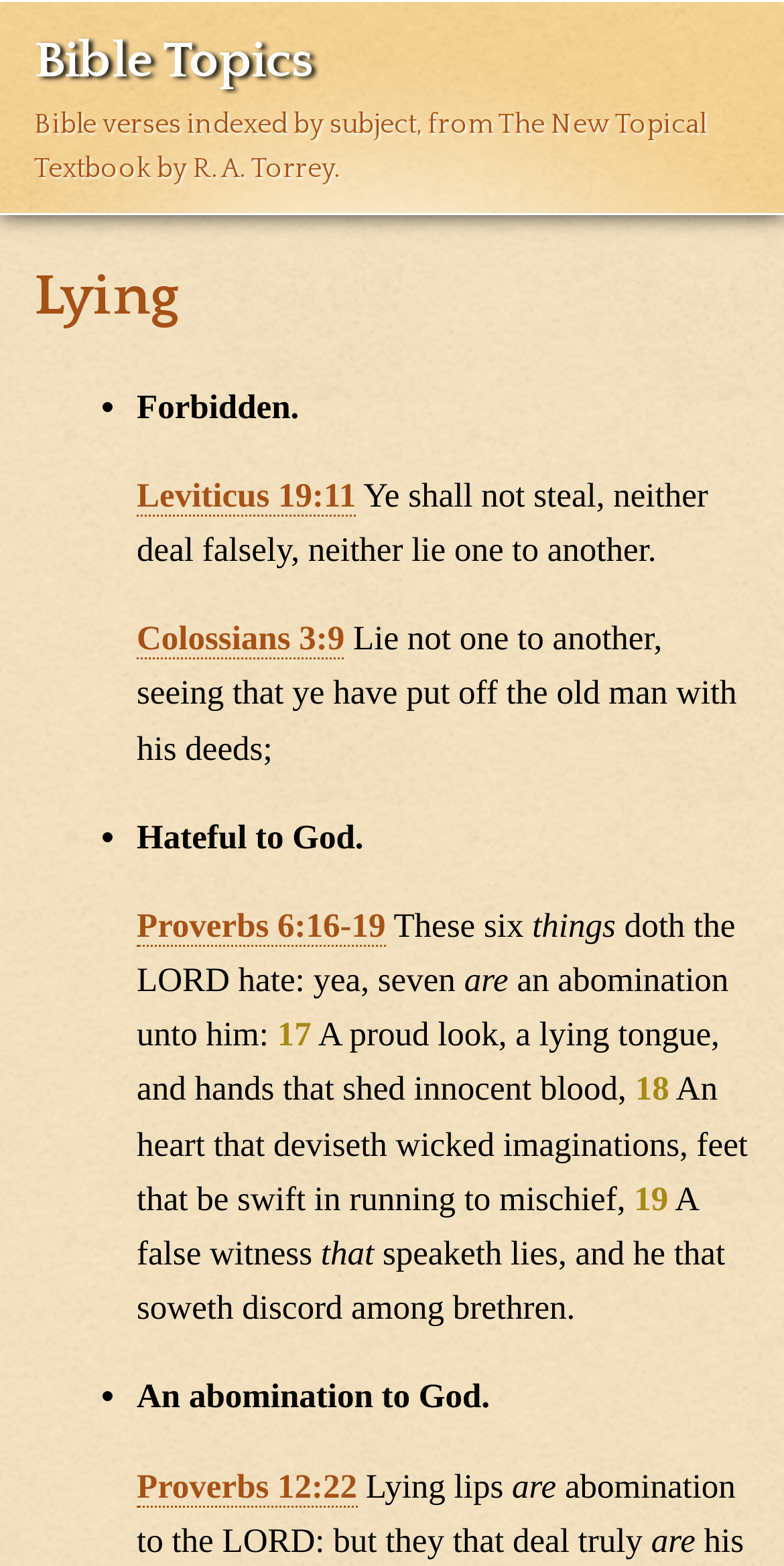How many things does the LORD hate according to Proverbs 6:16-19?
Please provide a single word or phrase in response based on the screenshot.

7